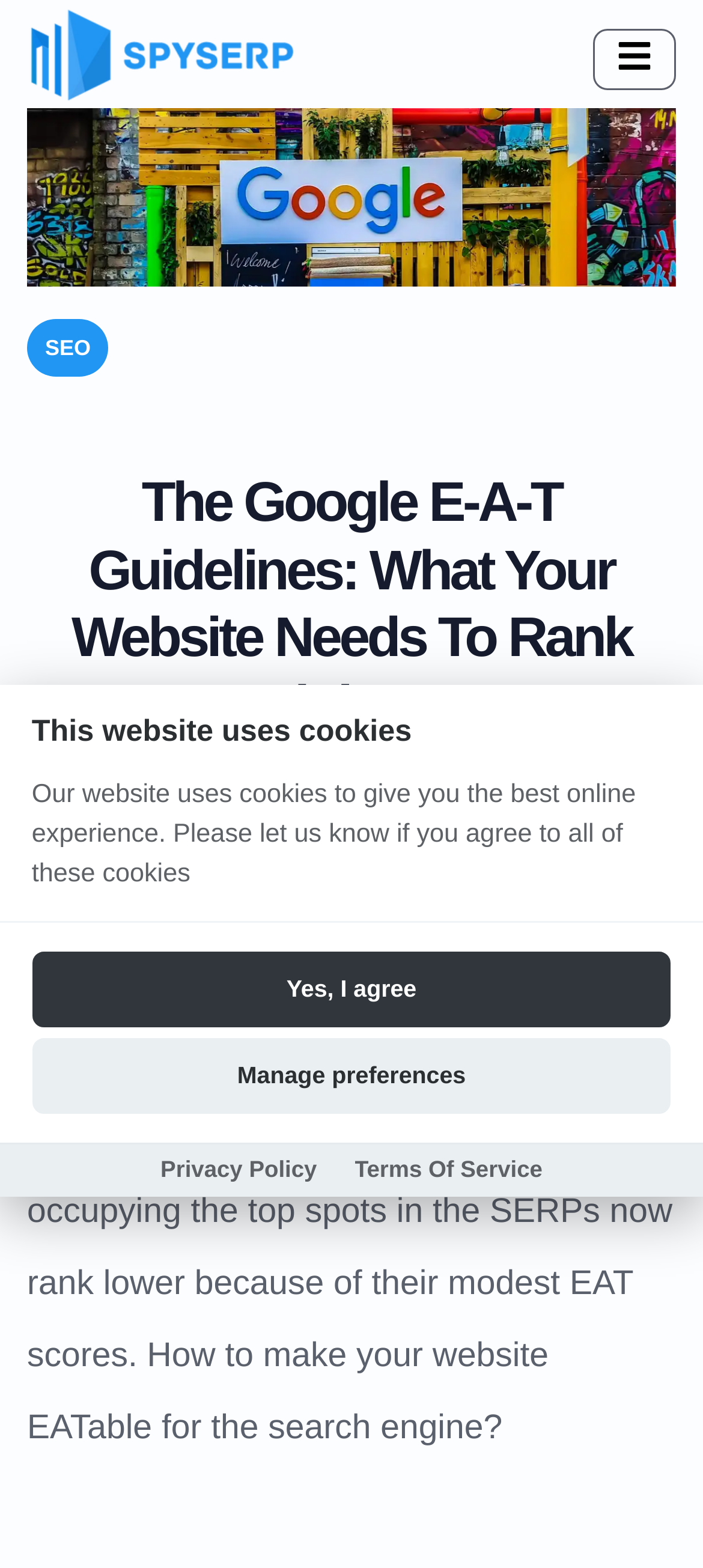What is the topic of the main image?
Please provide a comprehensive answer based on the information in the image.

The main image on the webpage appears to be related to the Google E-A-T Guidelines, as it is placed above the heading 'The Google E-A-T Guidelines: What Your Website Needs To Rank Higher?'.